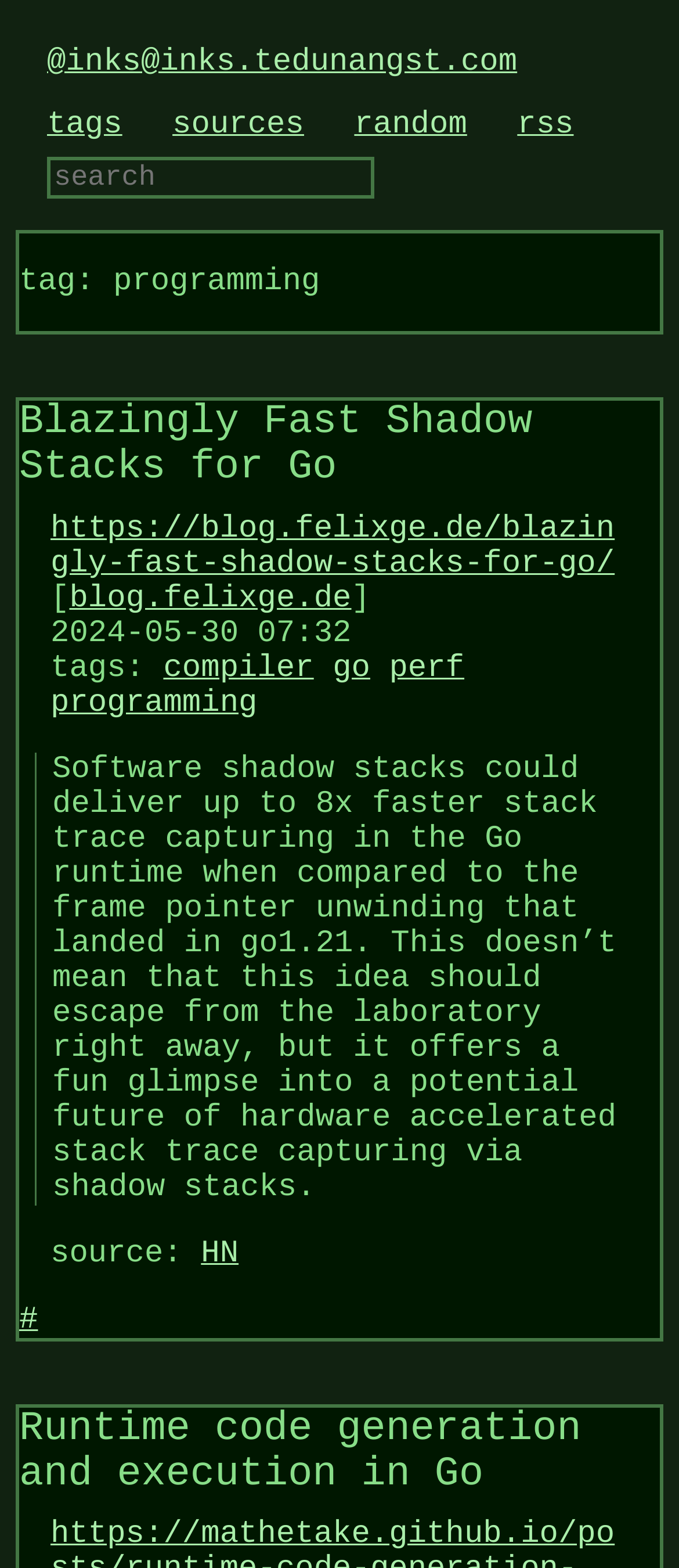Identify the bounding box coordinates for the region of the element that should be clicked to carry out the instruction: "search for inks". The bounding box coordinates should be four float numbers between 0 and 1, i.e., [left, top, right, bottom].

[0.069, 0.1, 0.551, 0.127]